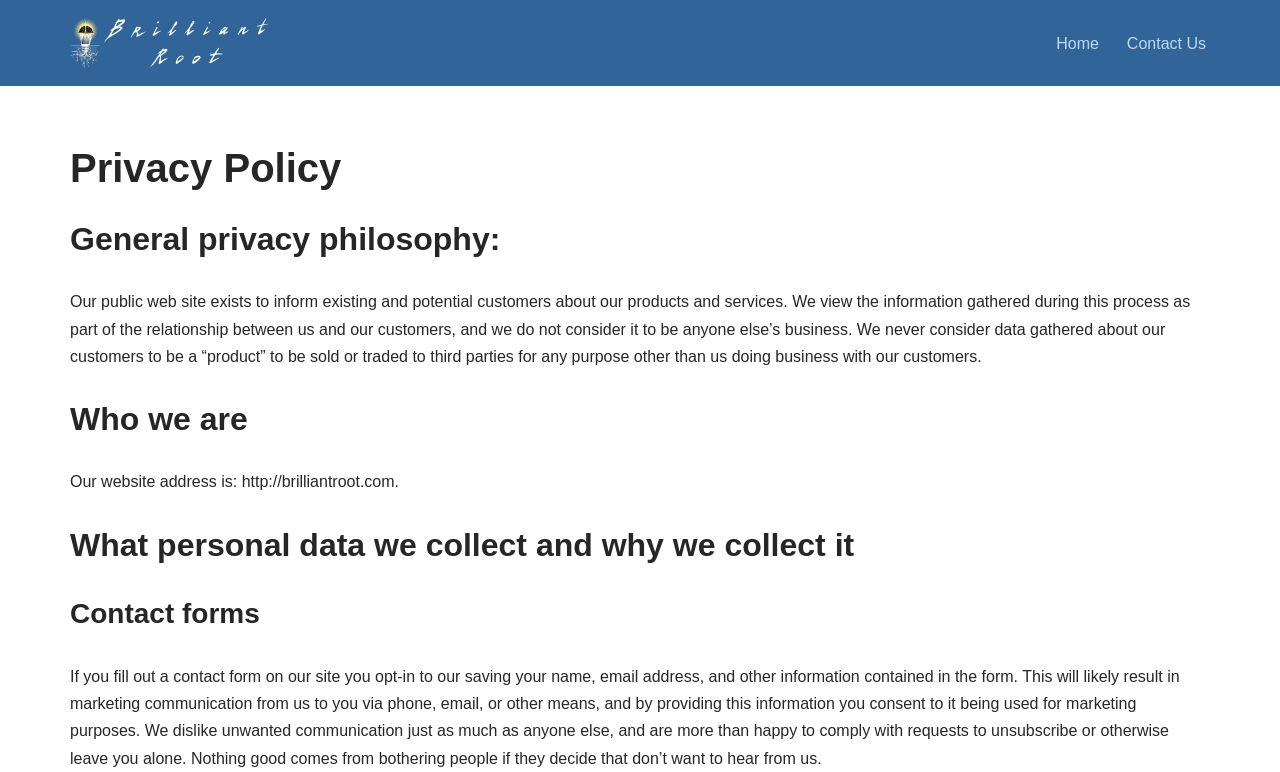Please provide a detailed answer to the question below by examining the image:
What is the company name?

The company name can be found in the link element 'BrilliantRoot, Inc.' located at the top of the page, which is likely to be the company's logo or branding element.